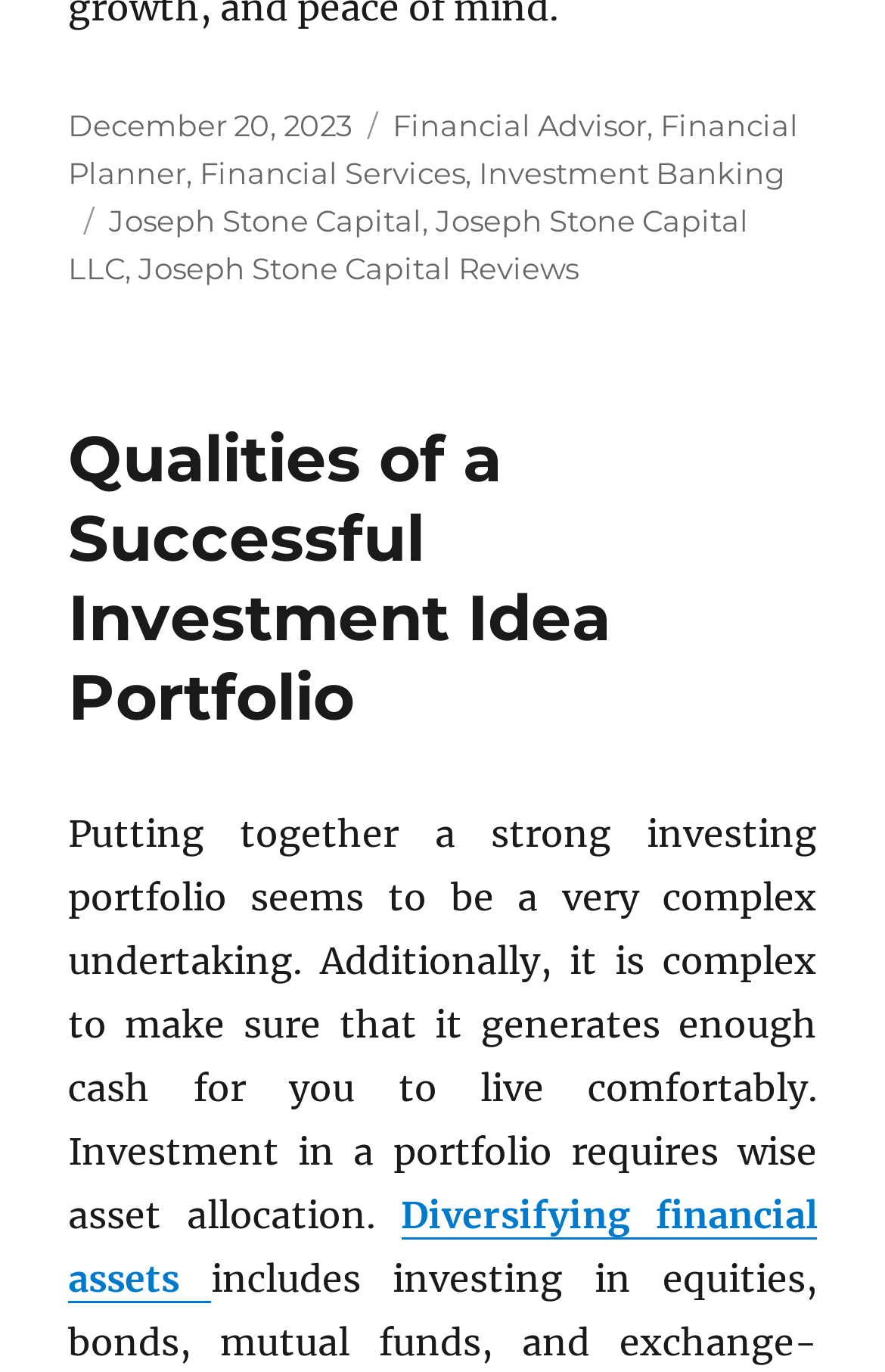Identify the bounding box coordinates of the clickable section necessary to follow the following instruction: "Read about Financial Advisor". The coordinates should be presented as four float numbers from 0 to 1, i.e., [left, top, right, bottom].

[0.444, 0.077, 0.731, 0.104]